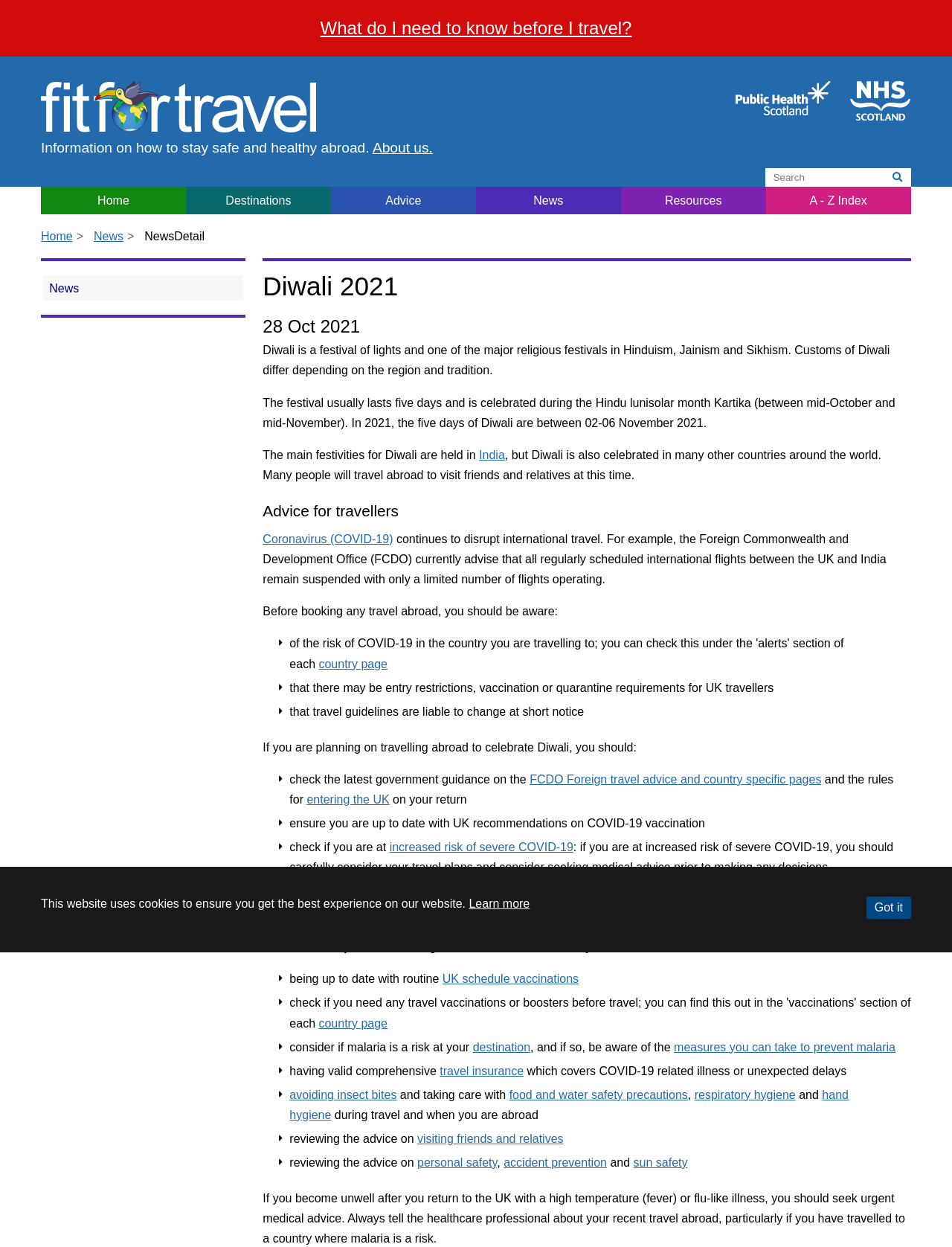Please identify the bounding box coordinates of the clickable region that I should interact with to perform the following instruction: "Search for something". The coordinates should be expressed as four float numbers between 0 and 1, i.e., [left, top, right, bottom].

[0.804, 0.135, 0.933, 0.15]